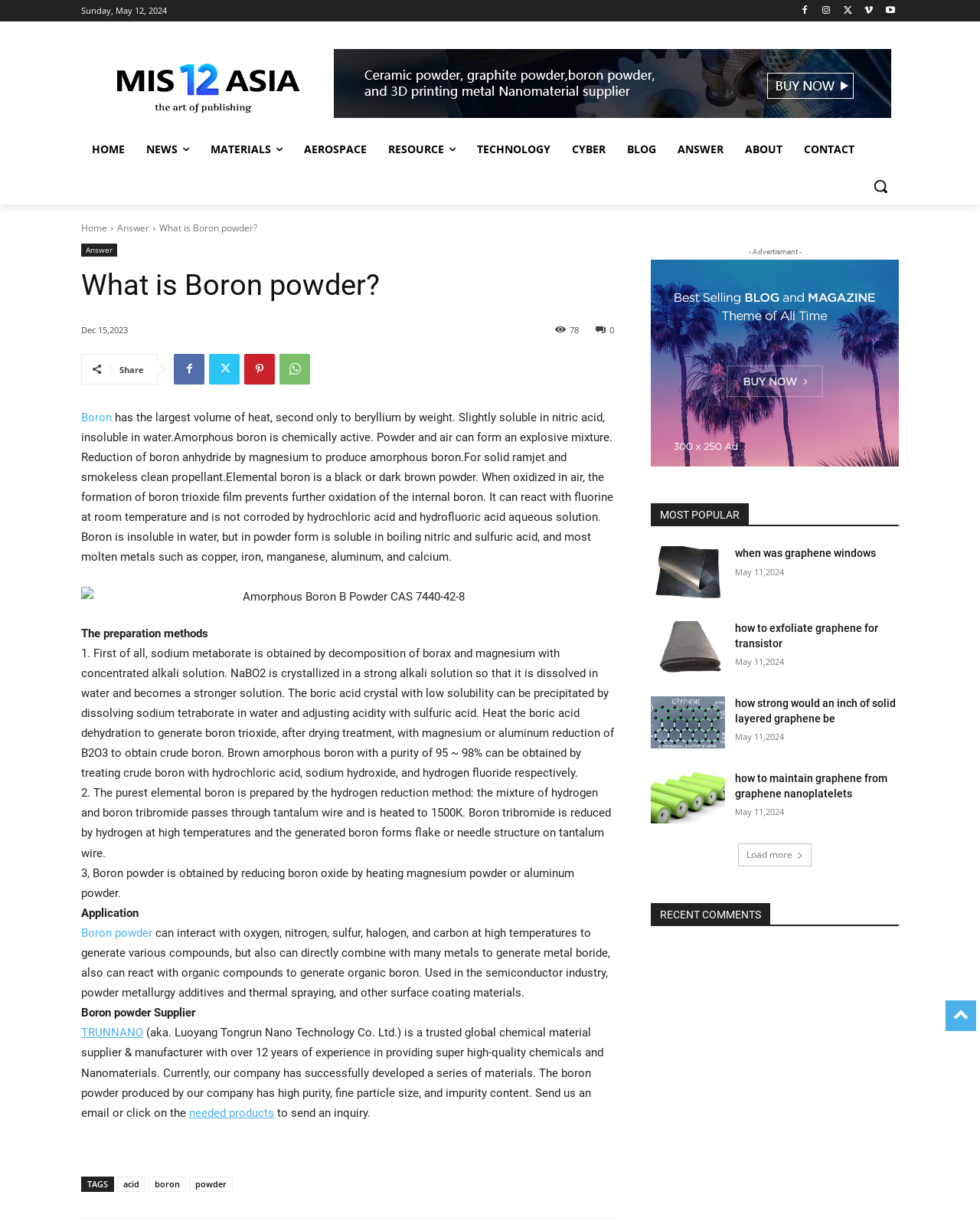From the element description: "Youtube", extract the bounding box coordinates of the UI element. The coordinates should be expressed as four float numbers between 0 and 1, in the order [left, top, right, bottom].

[0.899, 0.002, 0.917, 0.016]